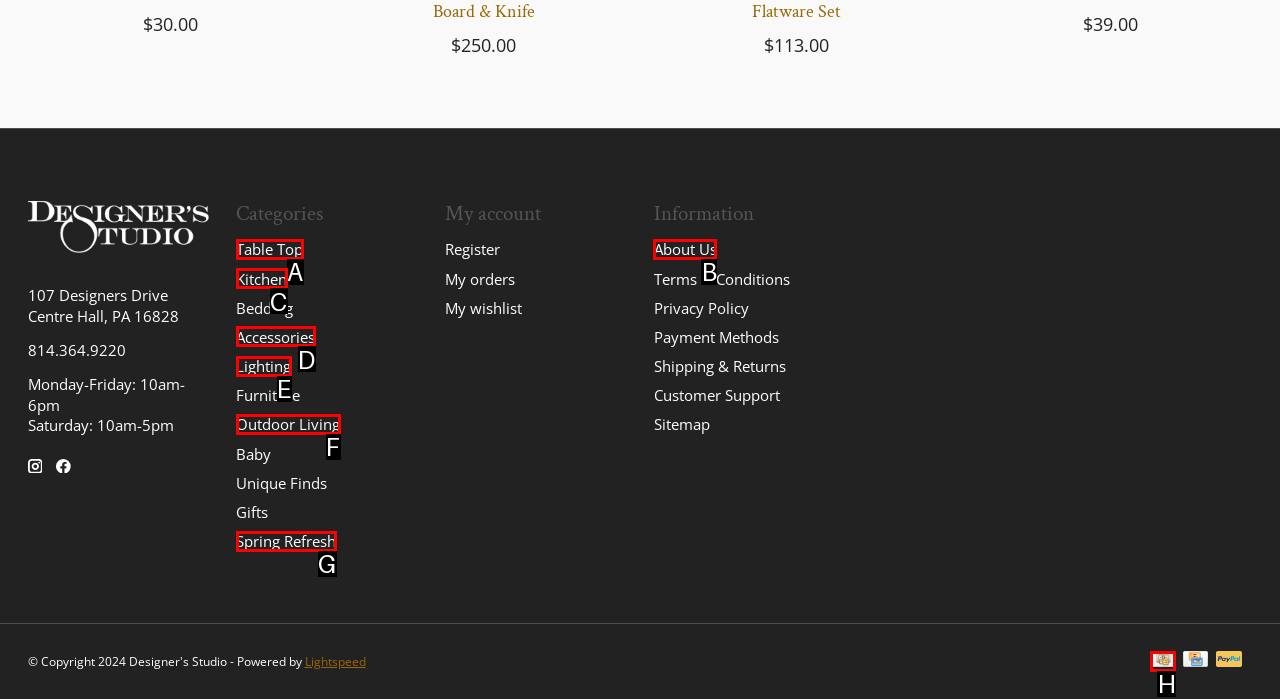From the options presented, which lettered element matches this description: Table Top
Reply solely with the letter of the matching option.

A